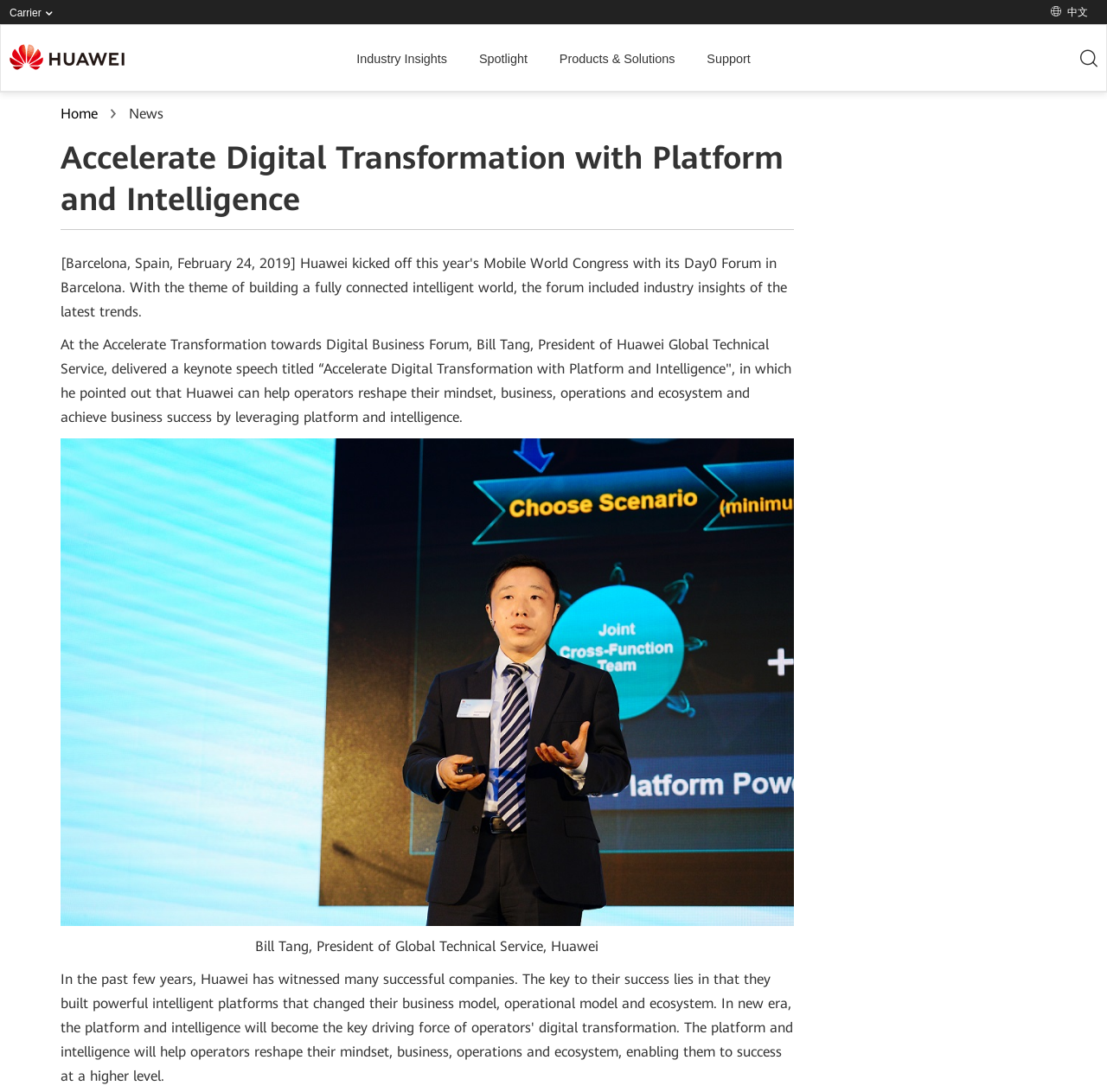Find the coordinates for the bounding box of the element with this description: "Products & Solutions".

[0.505, 0.023, 0.61, 0.085]